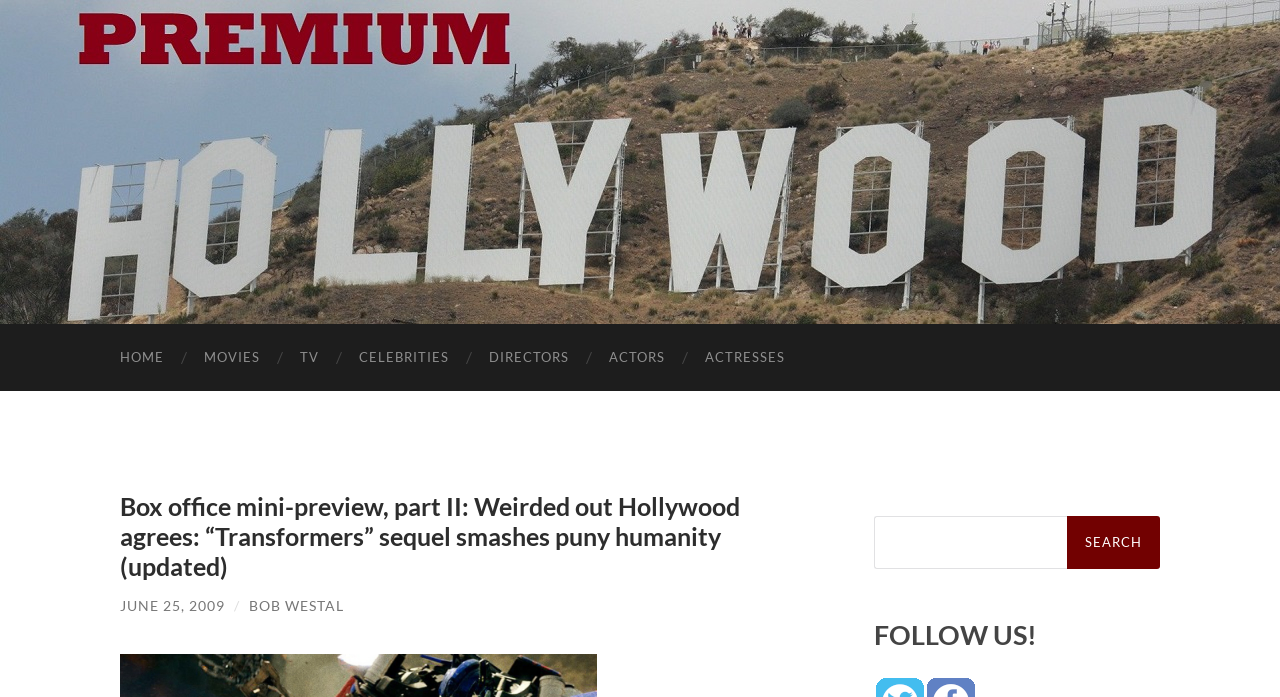Using the details from the image, please elaborate on the following question: What is the category of the webpage?

Based on the links at the top of the webpage, such as 'MOVIES', 'TV', 'CELEBRITIES', 'DIRECTORS', and 'ACTORS', it can be inferred that the webpage is related to the entertainment industry.